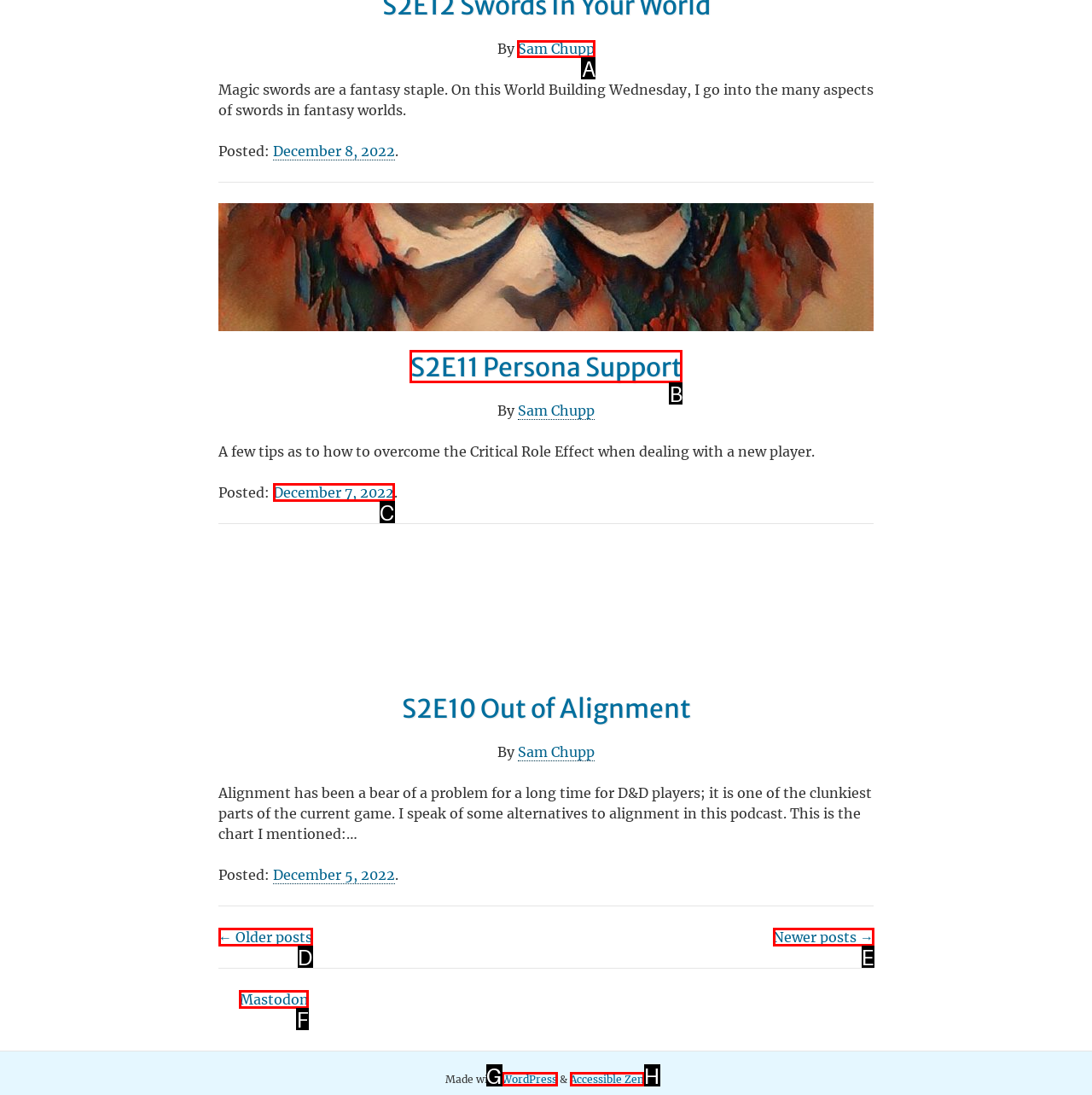For the task: Click on the link to Sam Chupp's profile, specify the letter of the option that should be clicked. Answer with the letter only.

A